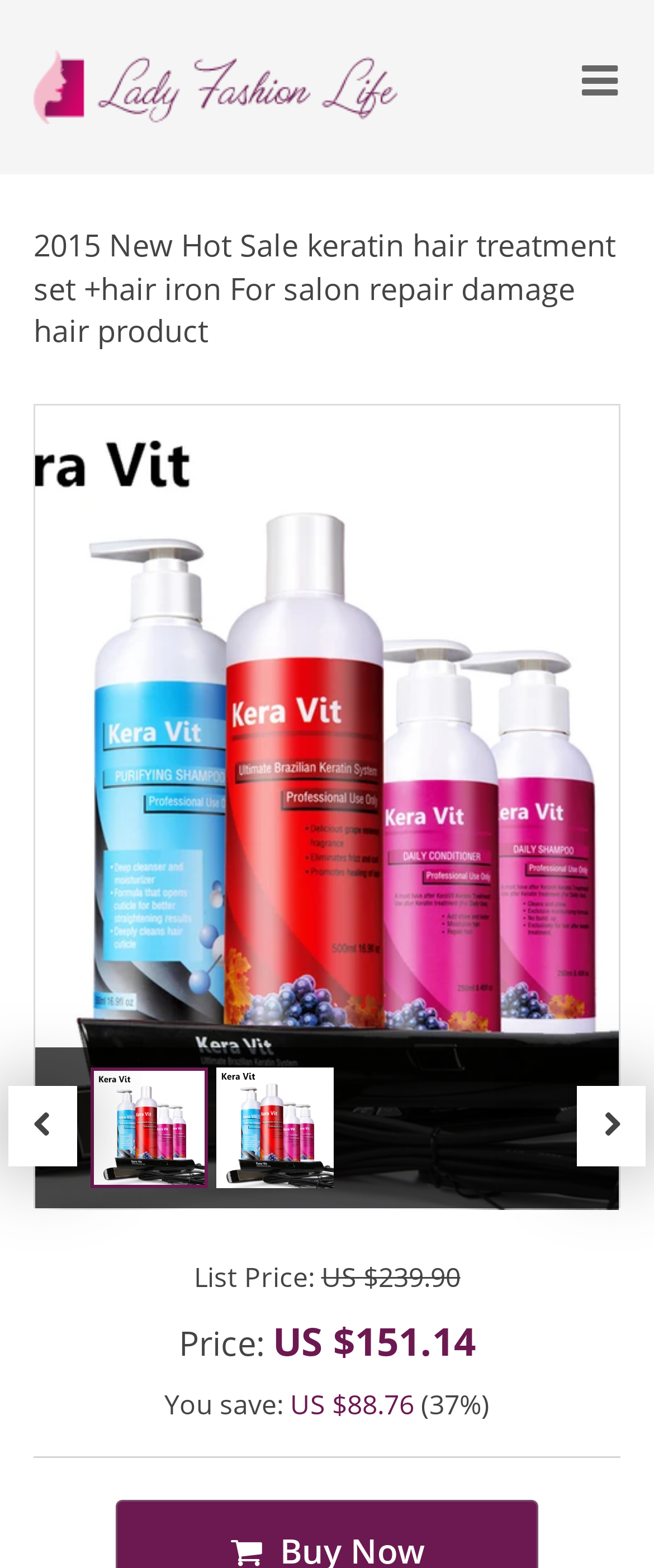What is the original price?
Provide a detailed answer to the question, using the image to inform your response.

The original price is mentioned in the StaticText element with the text 'US $239.90' which is next to the 'List Price:' label.